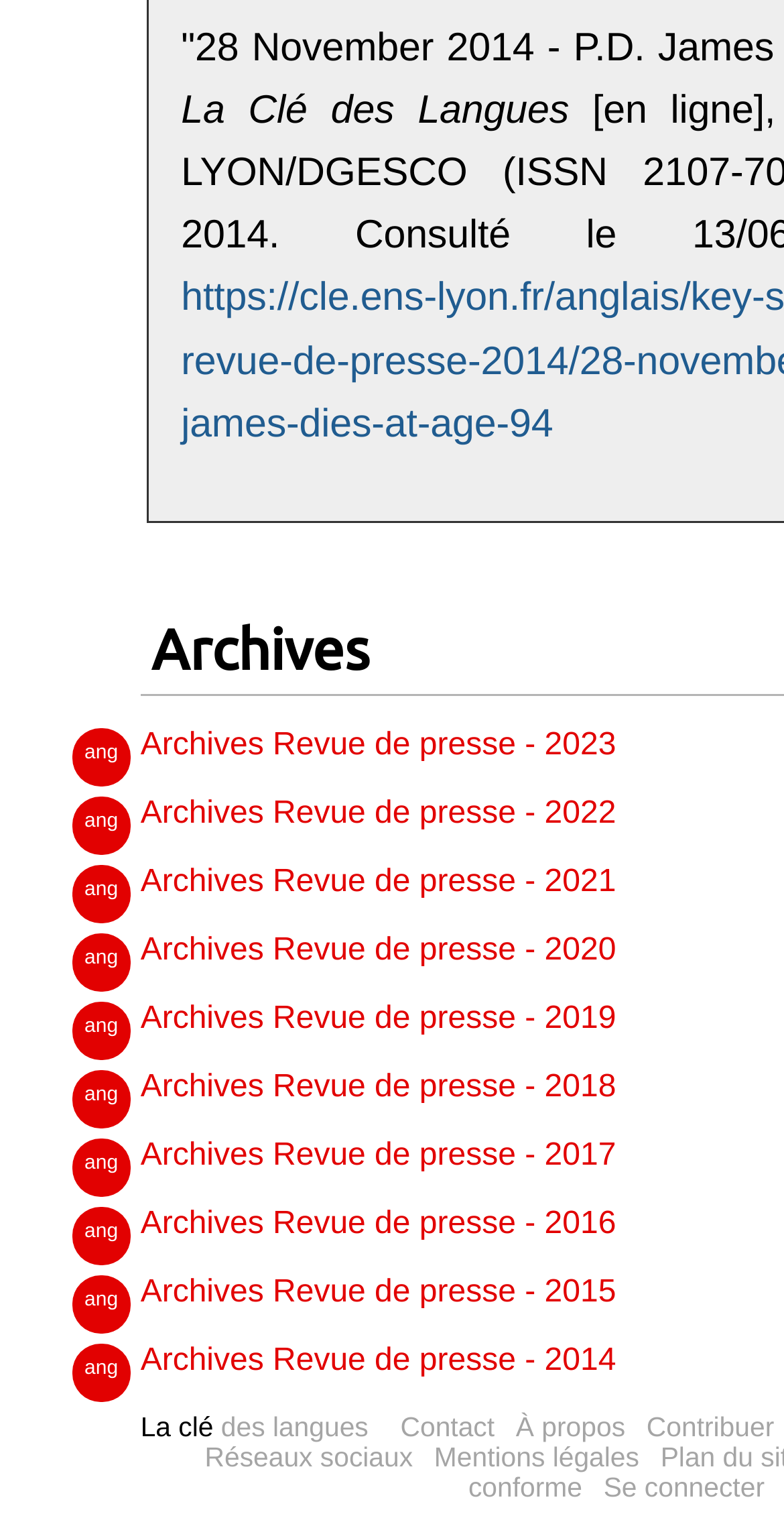Identify the bounding box coordinates of the part that should be clicked to carry out this instruction: "Go to La Clé des Langues".

[0.179, 0.932, 0.47, 0.952]